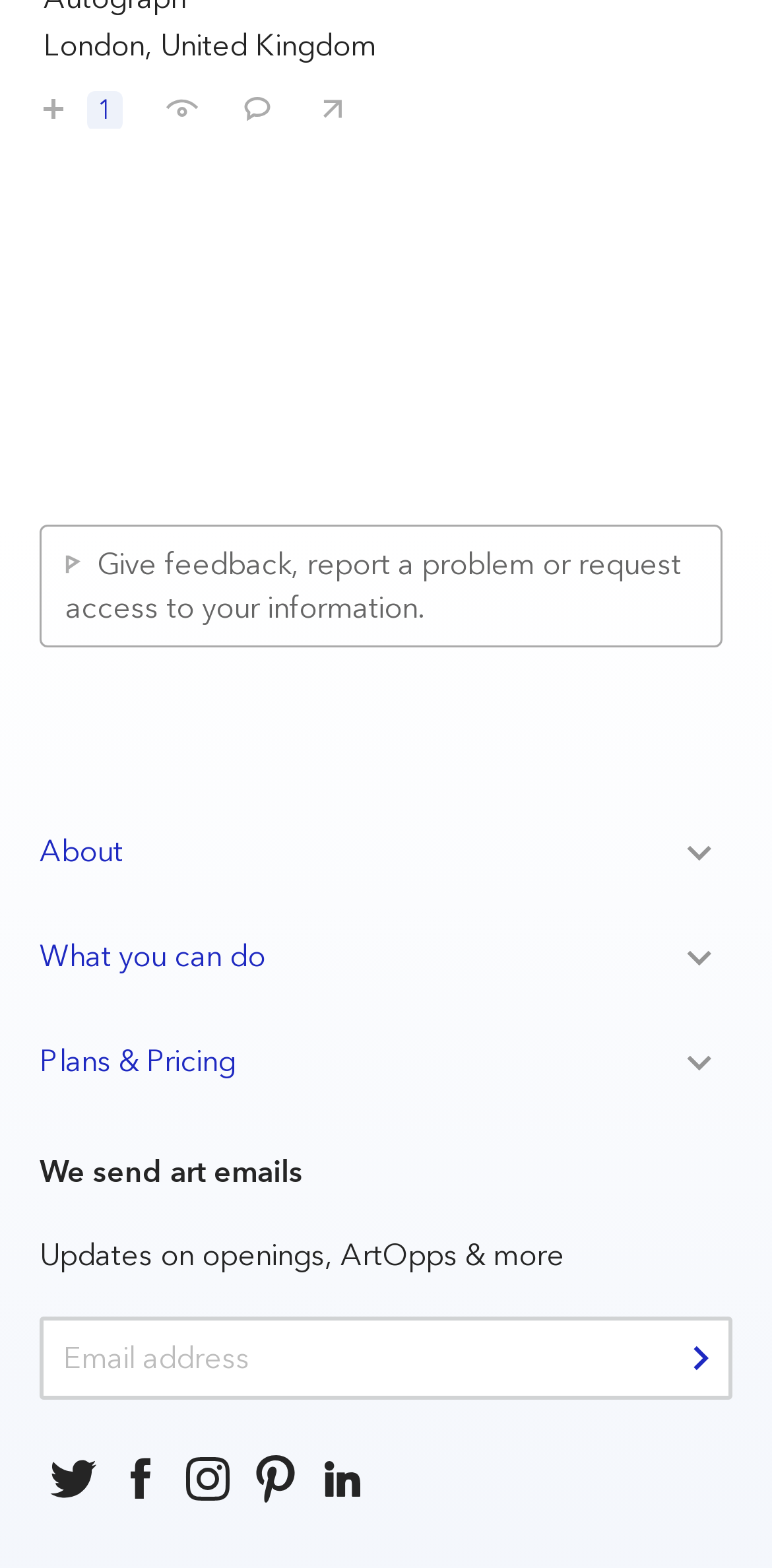What is the purpose of the 'Give feedback' link?
Observe the image and answer the question with a one-word or short phrase response.

Report a problem or request access